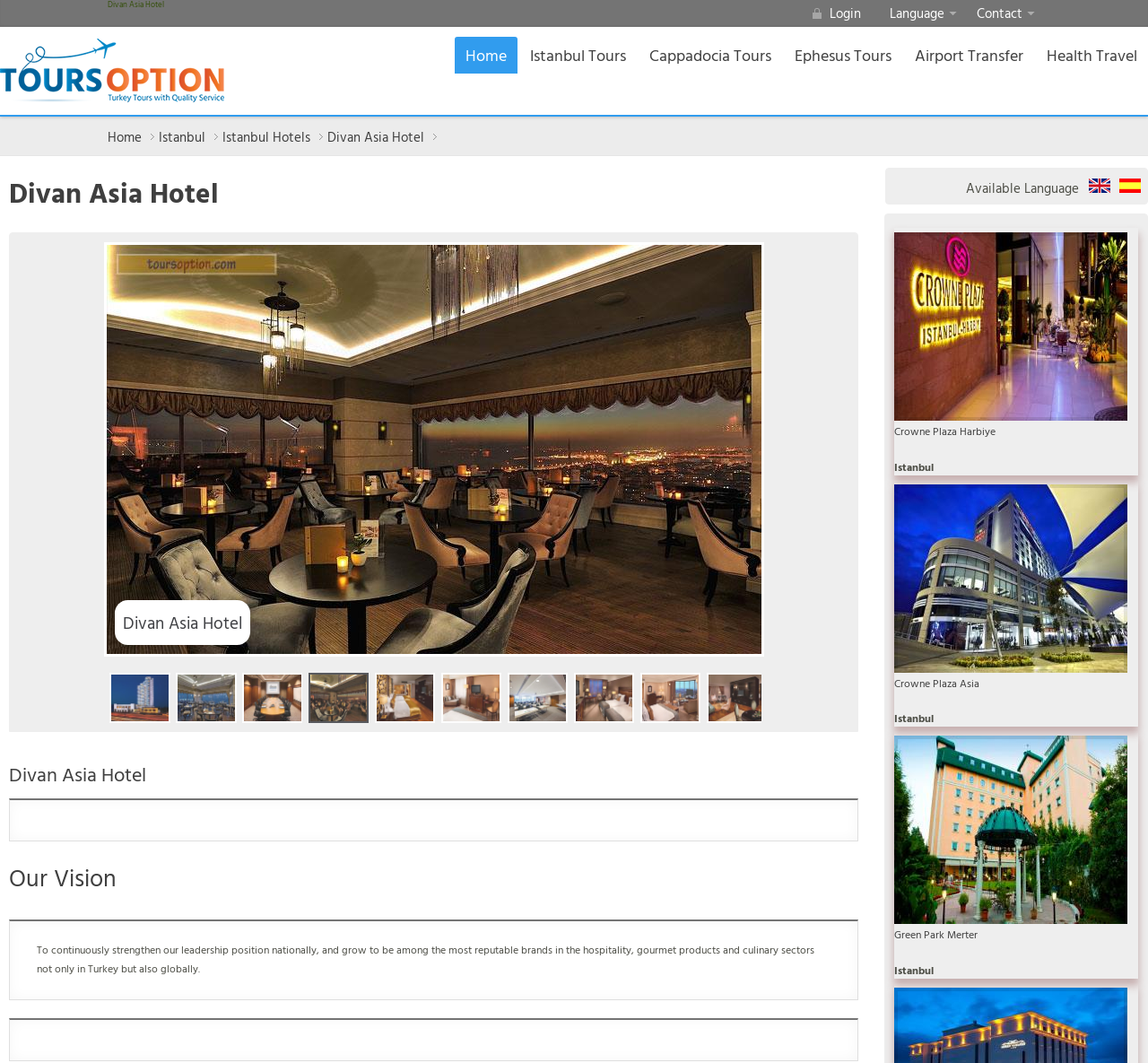Identify the bounding box coordinates for the region to click in order to carry out this instruction: "Check available languages". Provide the coordinates using four float numbers between 0 and 1, formatted as [left, top, right, bottom].

[0.841, 0.168, 0.94, 0.186]